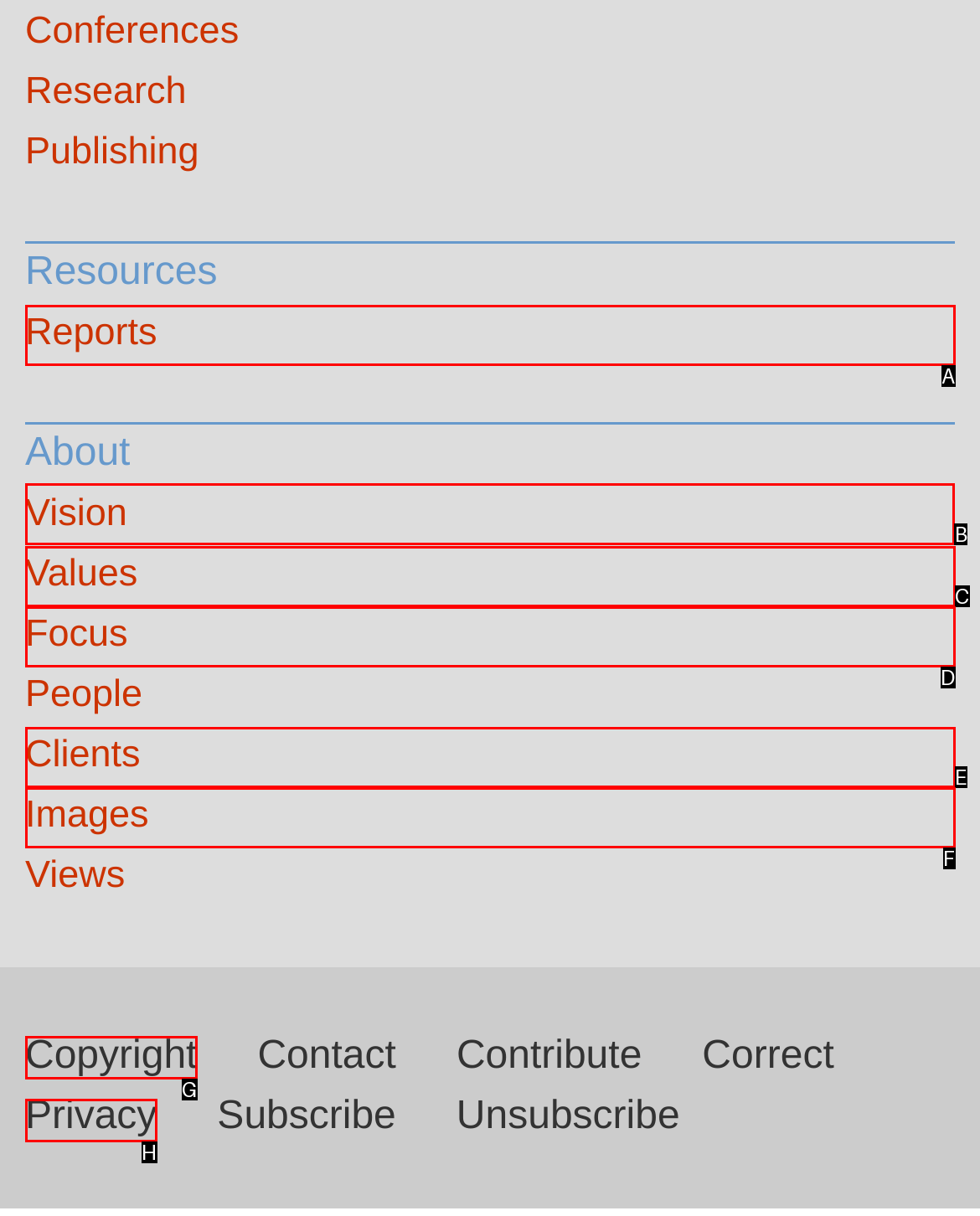Identify the letter of the UI element you need to select to accomplish the task: Read About Vision.
Respond with the option's letter from the given choices directly.

B